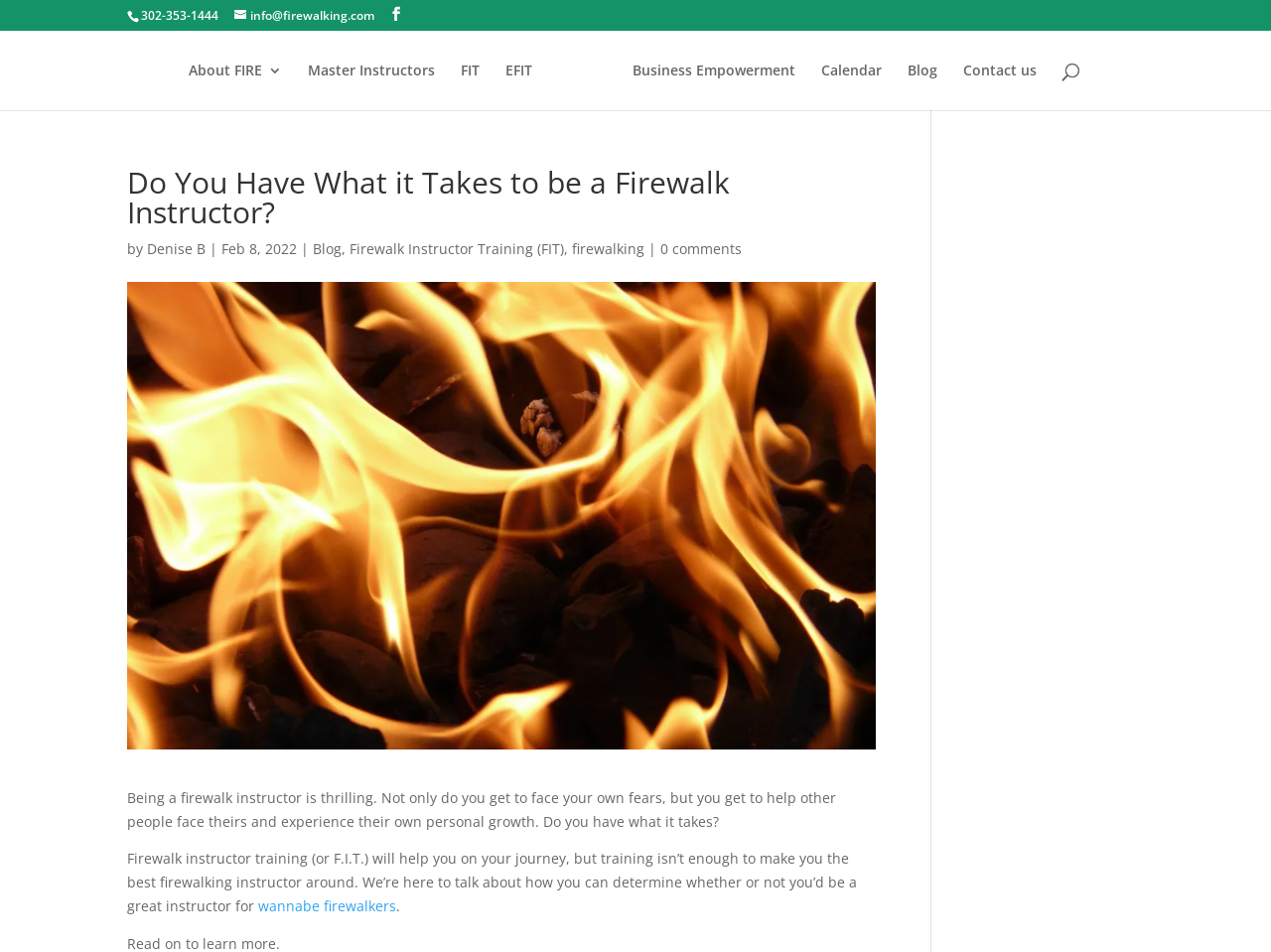Identify the bounding box coordinates of the region that should be clicked to execute the following instruction: "Read the blog post".

[0.246, 0.251, 0.269, 0.271]